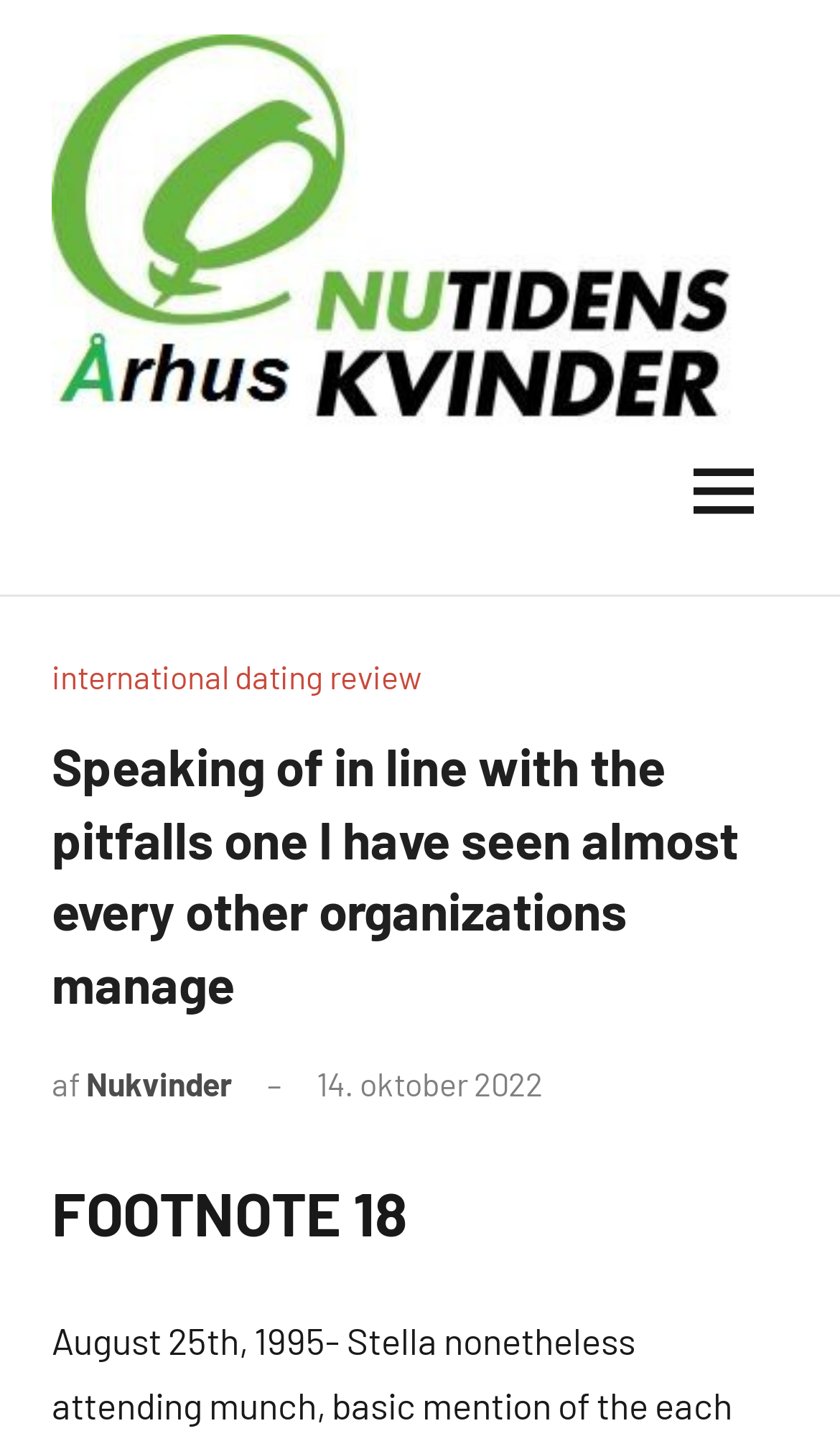What is the topic of the article?
From the image, respond with a single word or phrase.

Pitfalls of organizations